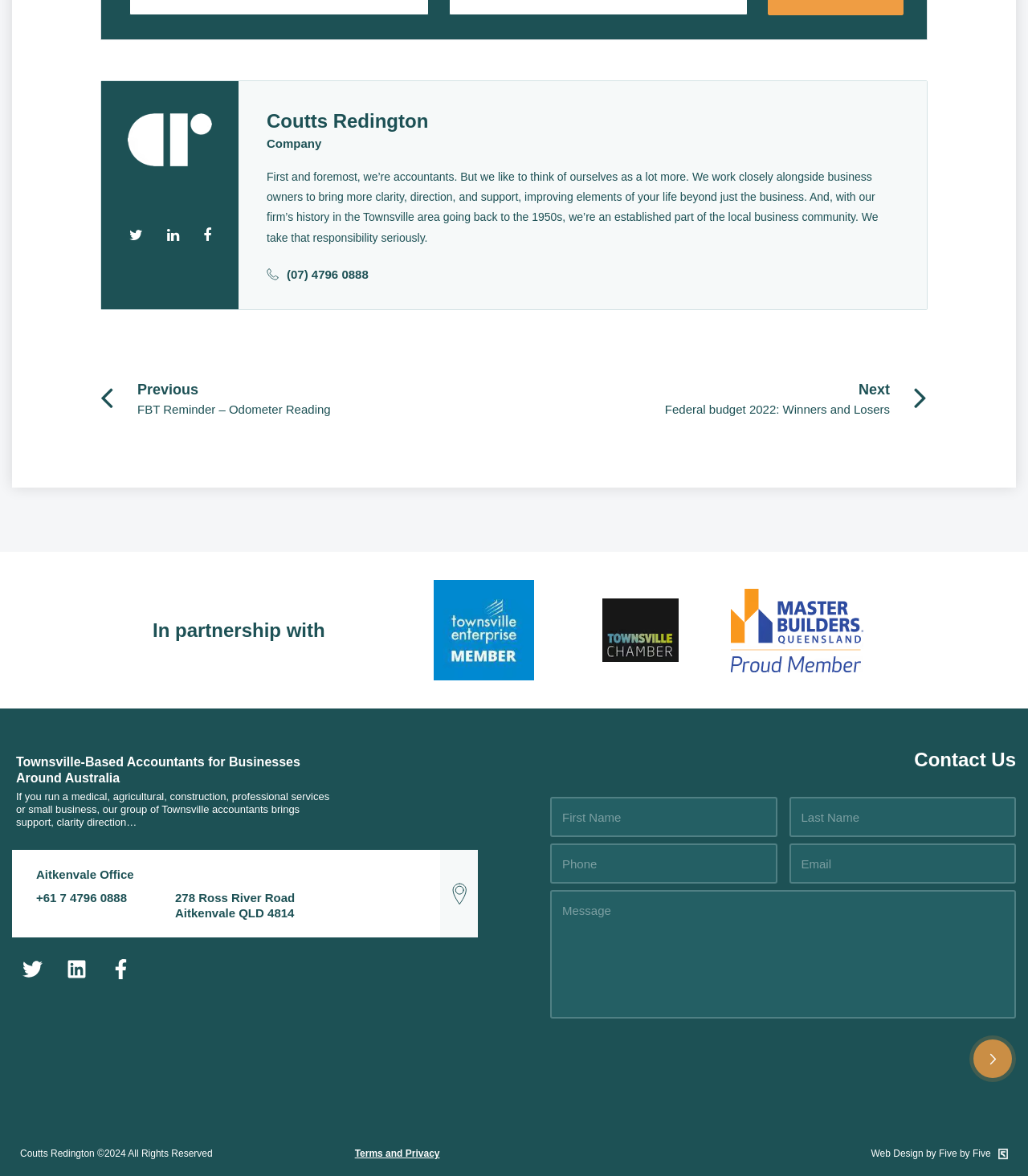What is the address of the Aitkenvale Office?
Using the information from the image, give a concise answer in one word or a short phrase.

278 Ross River Road Aitkenvale QLD 4814